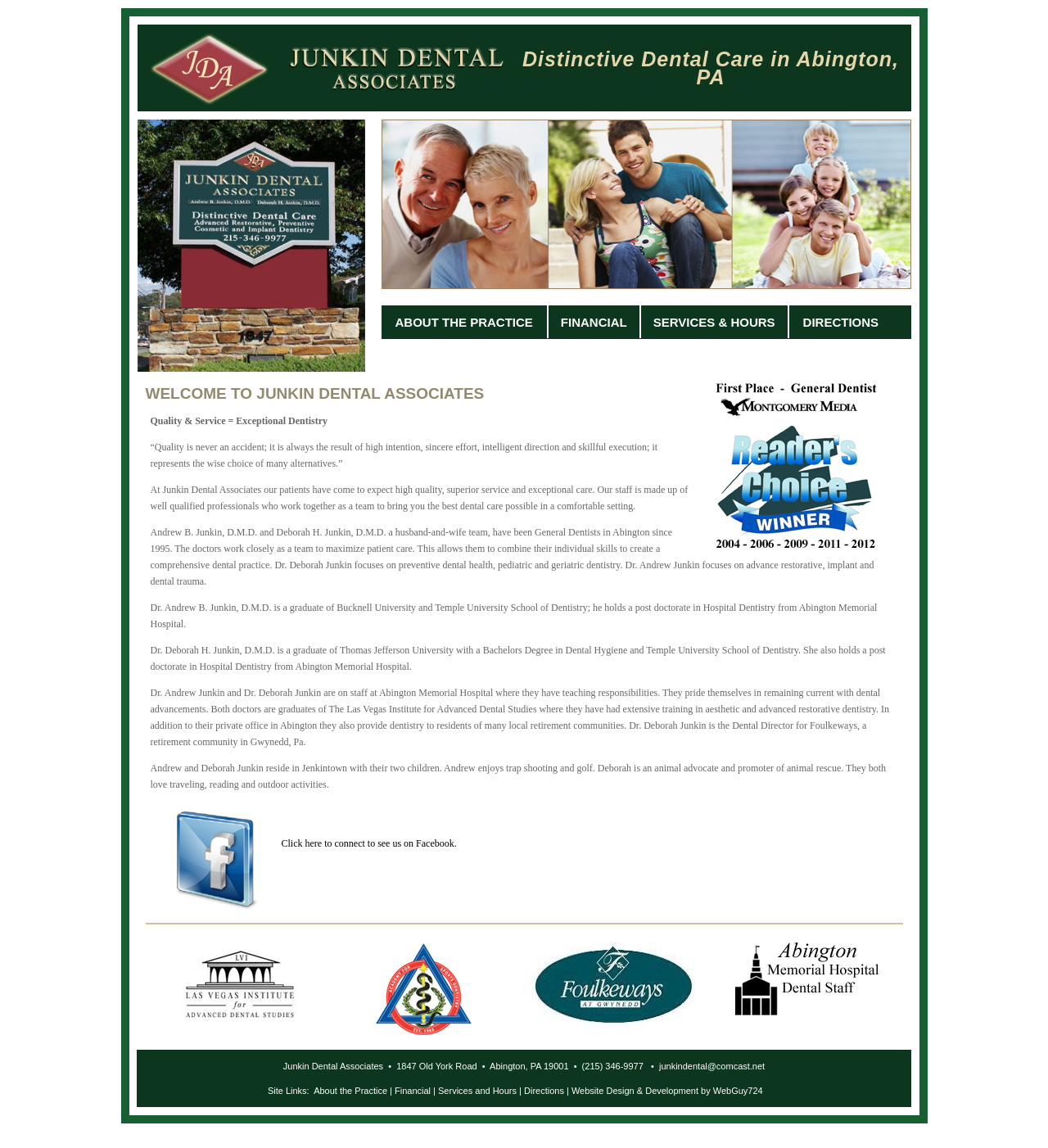Using the element description: "About the Practice", determine the bounding box coordinates. The coordinates should be in the format [left, top, right, bottom], with values between 0 and 1.

[0.299, 0.946, 0.37, 0.954]